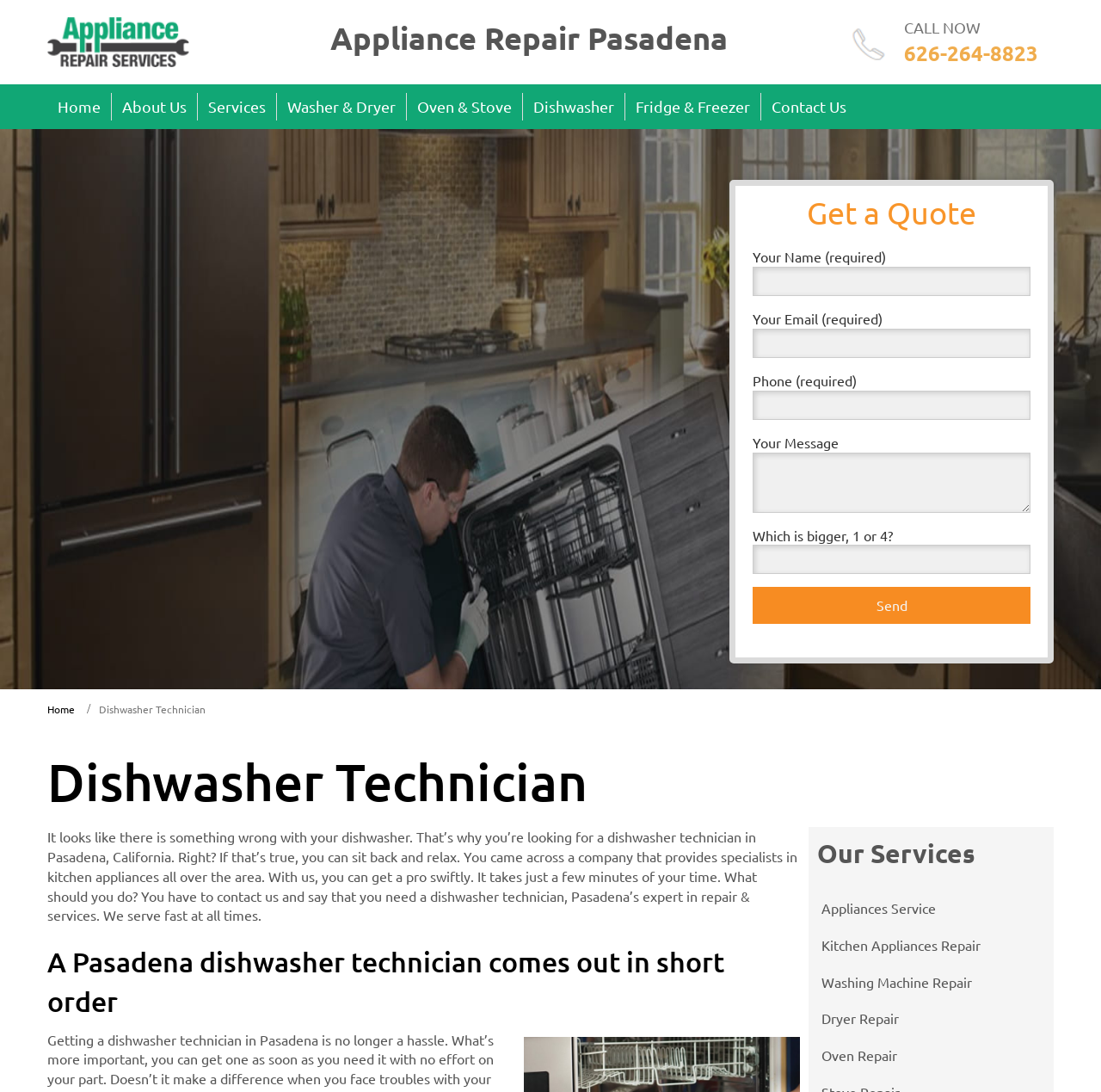Kindly determine the bounding box coordinates for the clickable area to achieve the given instruction: "Fill in the 'Your Name' field".

[0.684, 0.244, 0.936, 0.271]